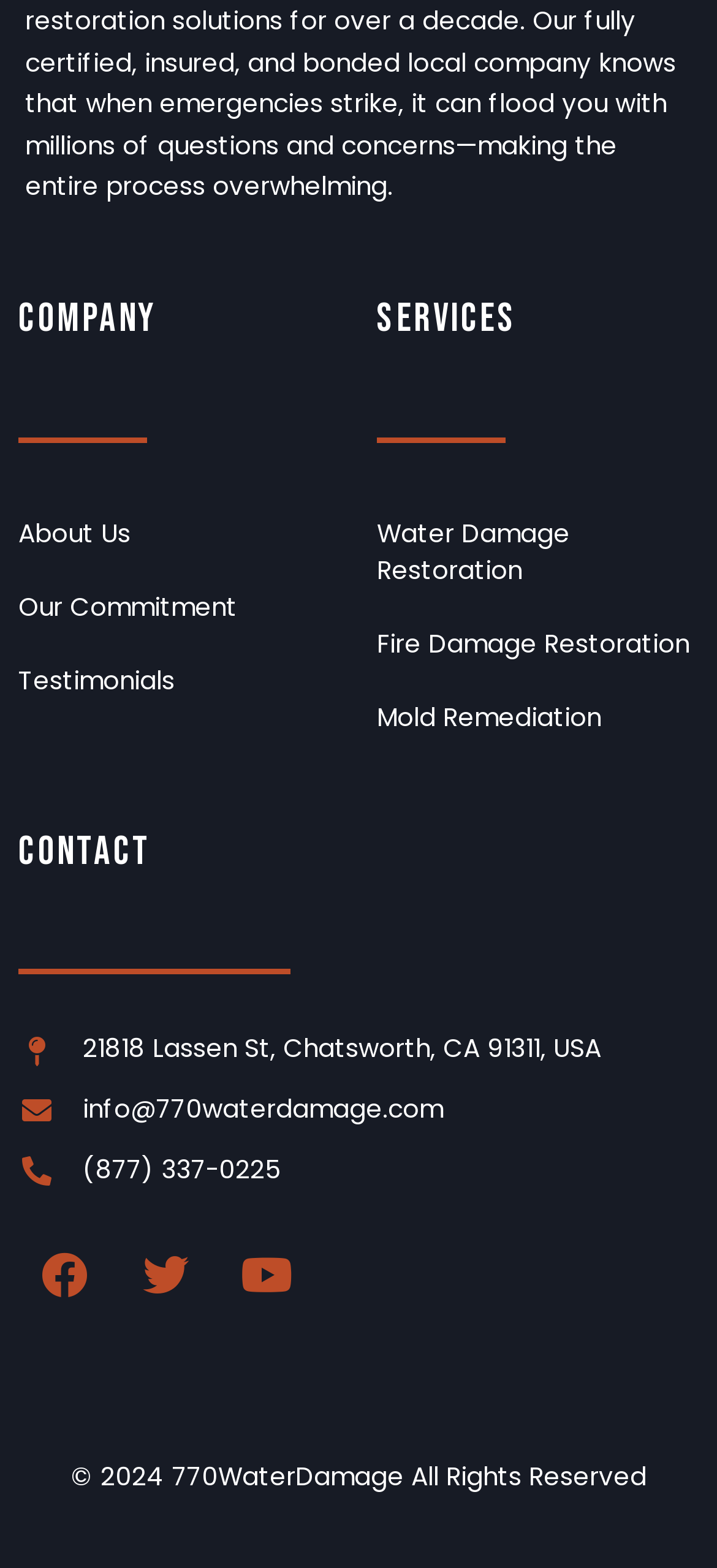Identify the bounding box coordinates of the clickable region necessary to fulfill the following instruction: "View Water Damage Restoration services". The bounding box coordinates should be four float numbers between 0 and 1, i.e., [left, top, right, bottom].

[0.526, 0.318, 0.974, 0.388]